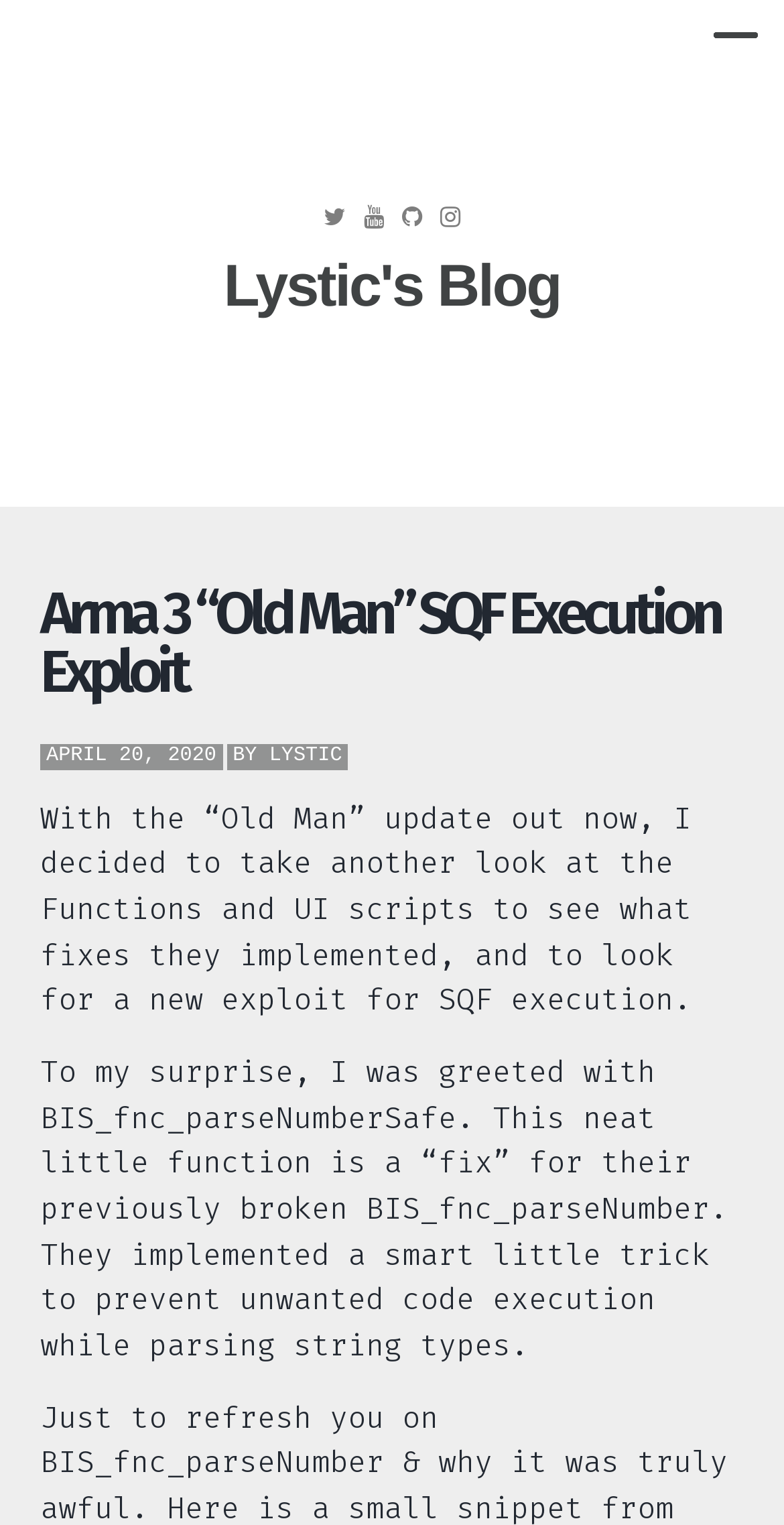What is the date of the blog post?
Using the image, give a concise answer in the form of a single word or short phrase.

APRIL 20, 2020